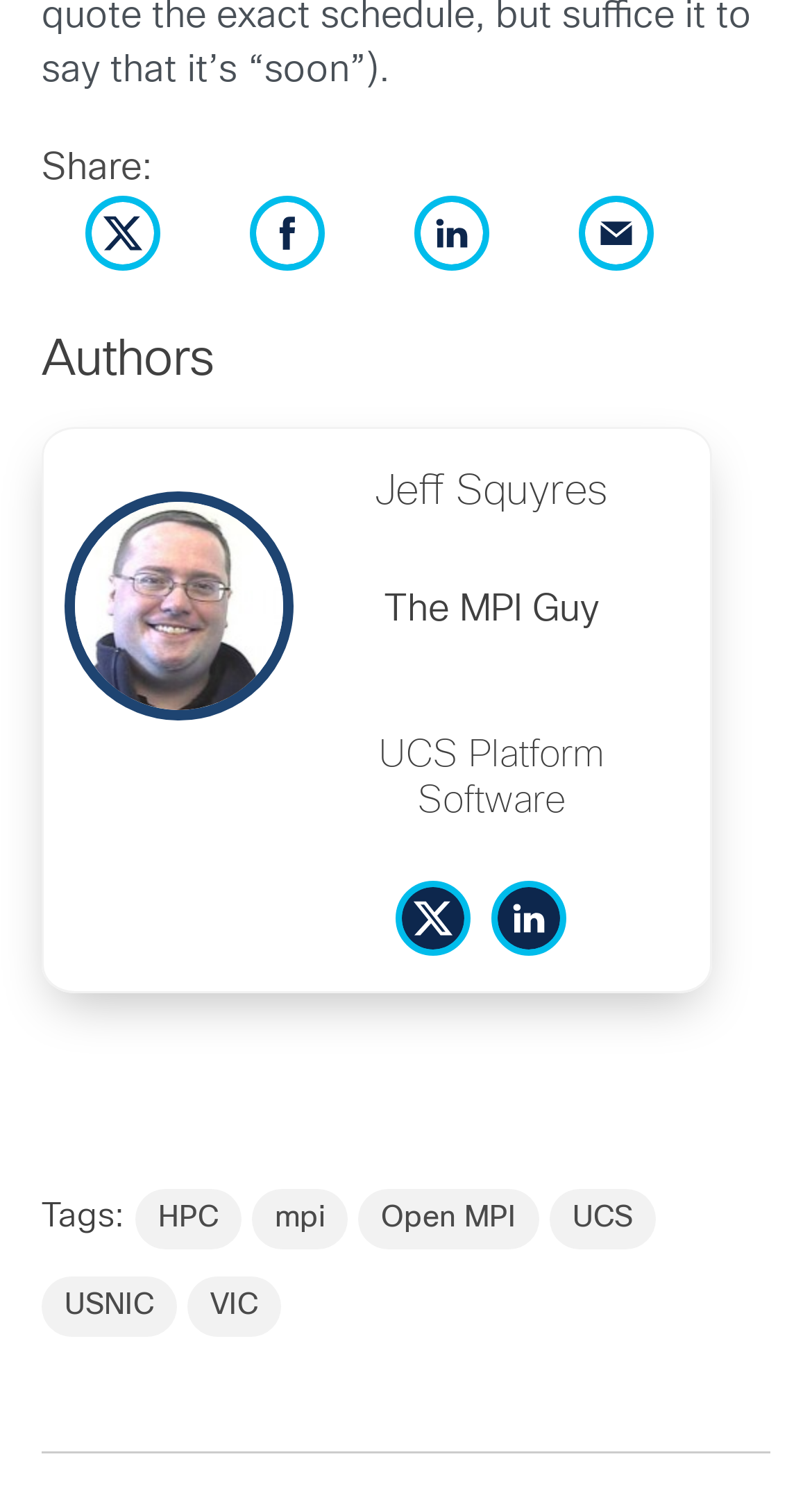What is the first social media platform to share on?
Please answer the question as detailed as possible.

The first social media platform to share on is Twitter, which is indicated by the 'share on twitter' link and its corresponding image, located at the top left of the webpage.